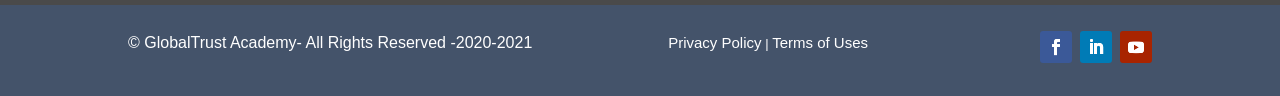How many social media links are present at the bottom of the webpage?
Respond with a short answer, either a single word or a phrase, based on the image.

3